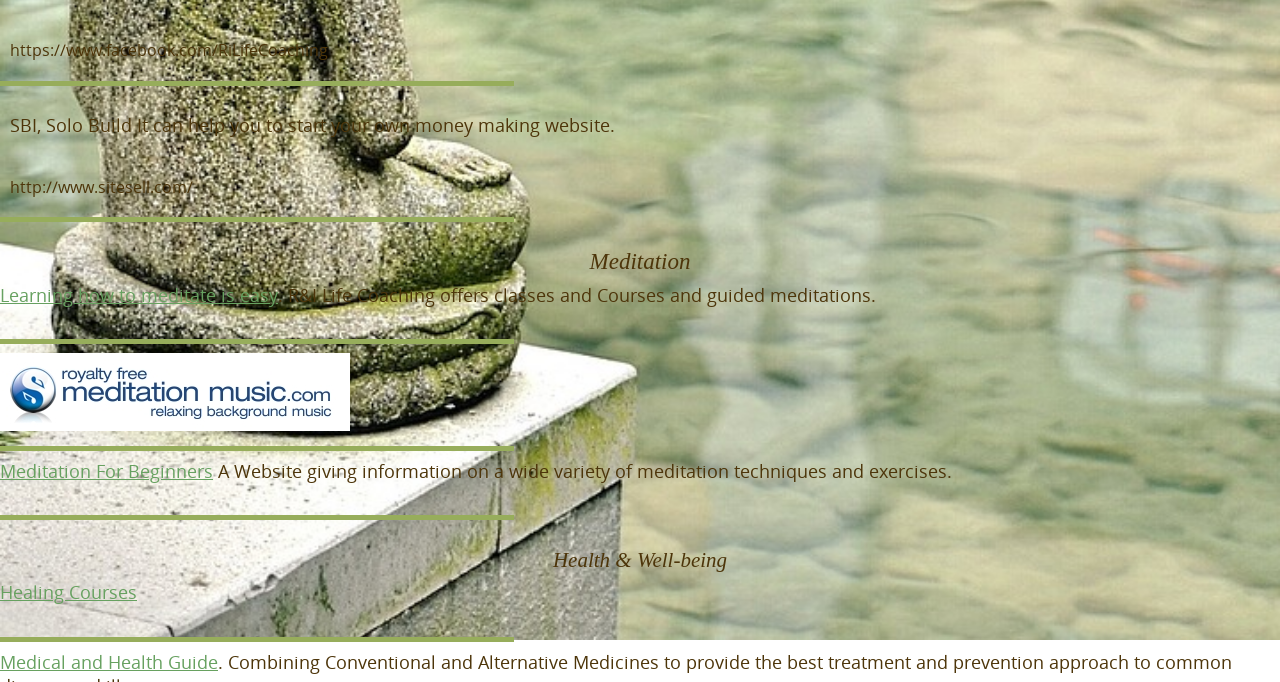Given the element description, predict the bounding box coordinates in the format (top-left x, top-left y, bottom-right x, bottom-right y), using floating point numbers between 0 and 1: GET INVOLVED

None